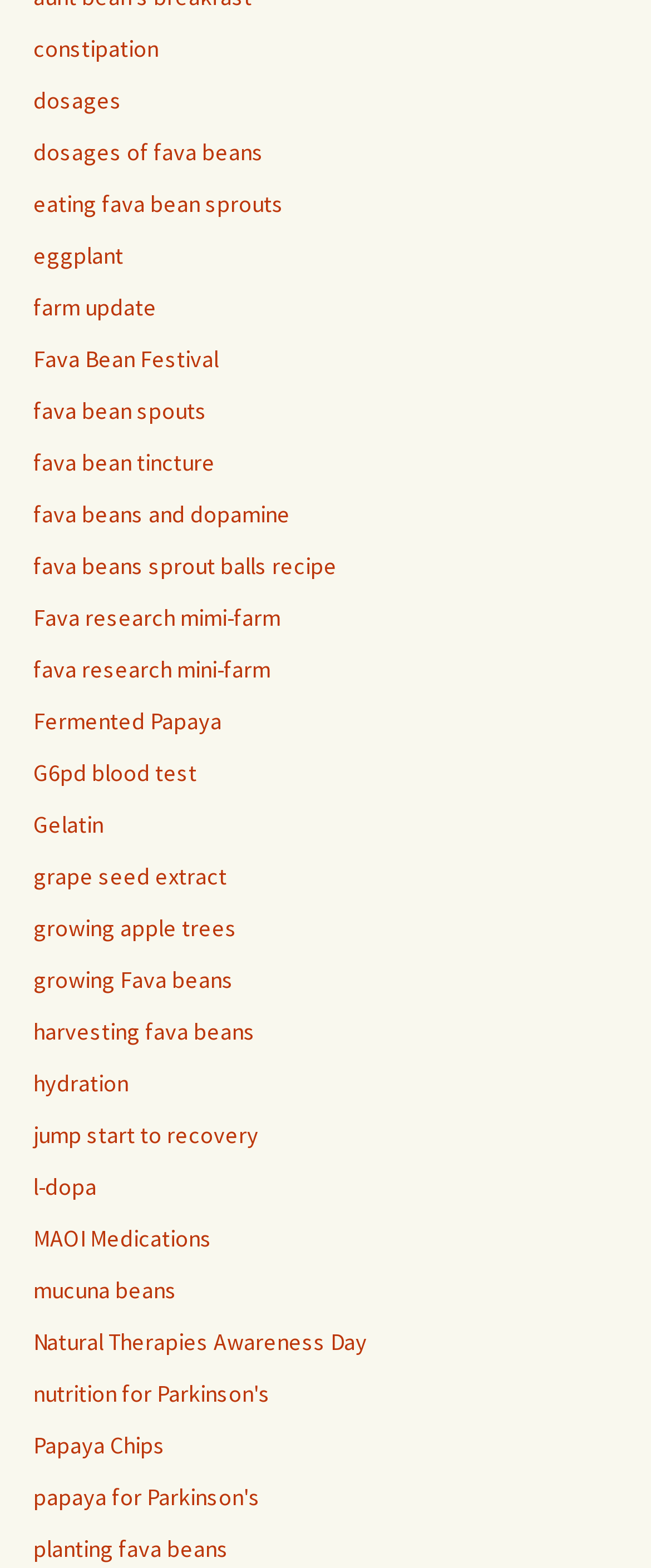What is the topic of the webpage?
Based on the image content, provide your answer in one word or a short phrase.

Fava beans and health